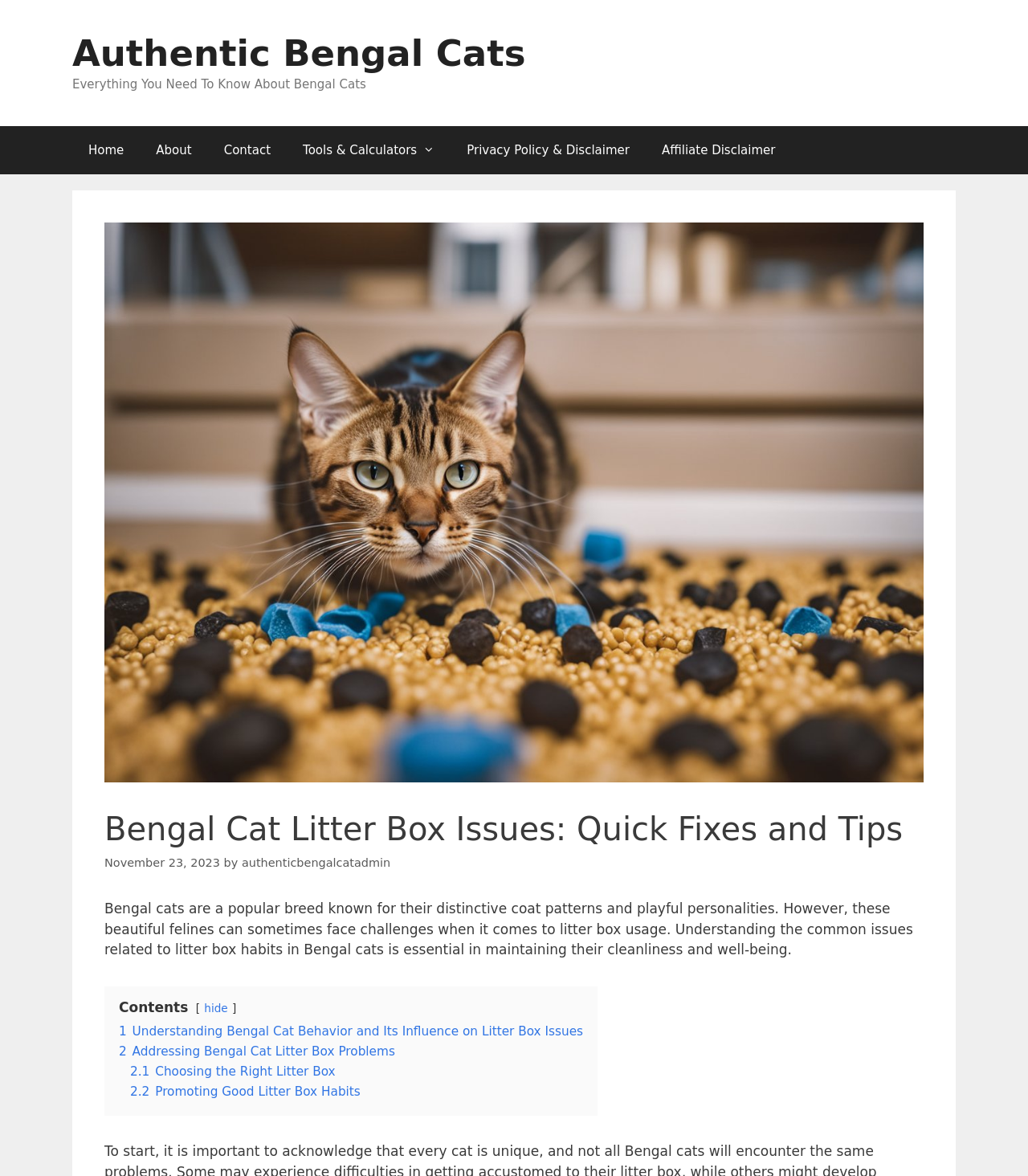Give a one-word or short-phrase answer to the following question: 
What is the date of the article?

November 23, 2023